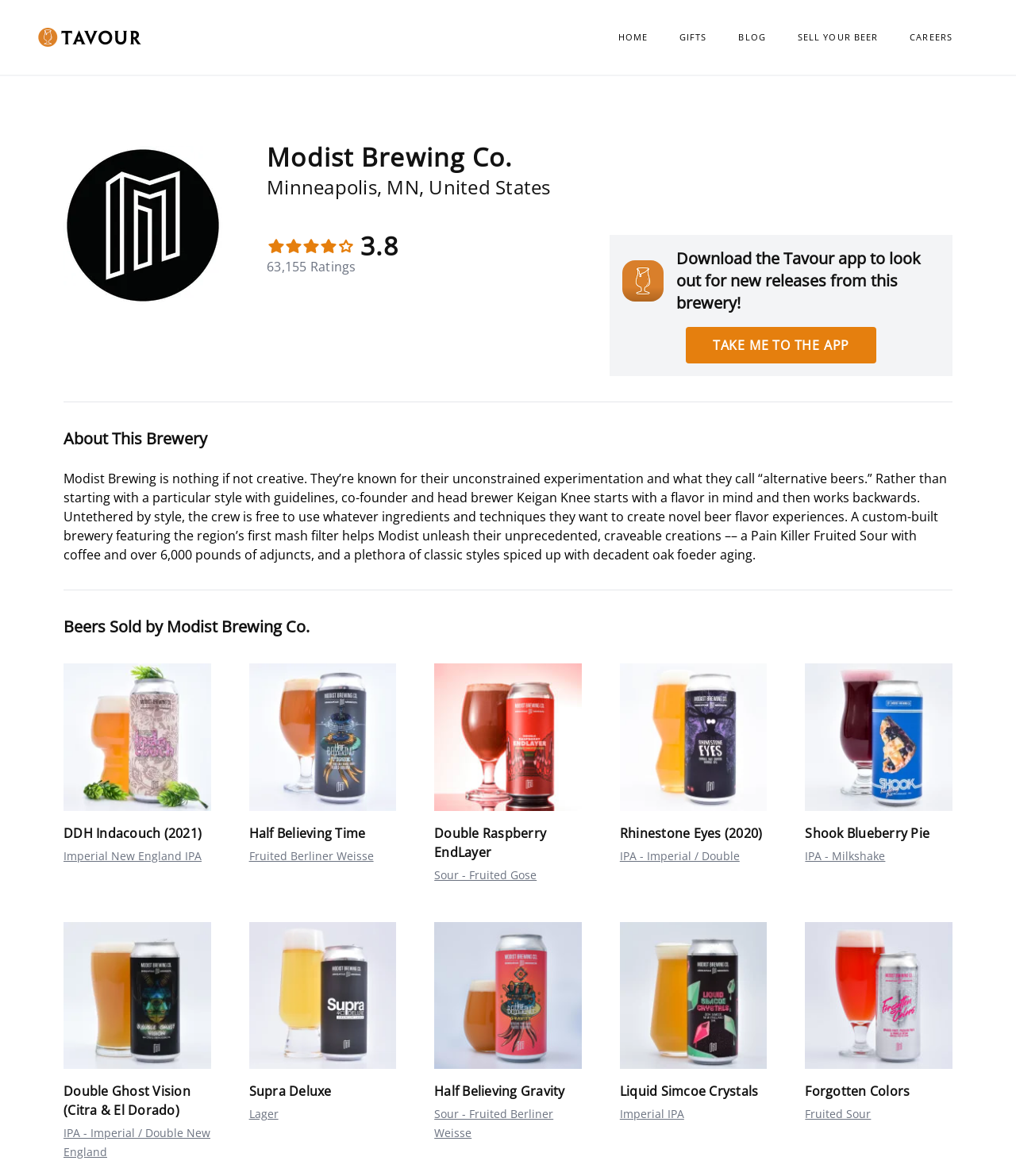Identify the bounding box coordinates of the clickable region to carry out the given instruction: "Click the HOME link".

[0.608, 0.026, 0.669, 0.037]